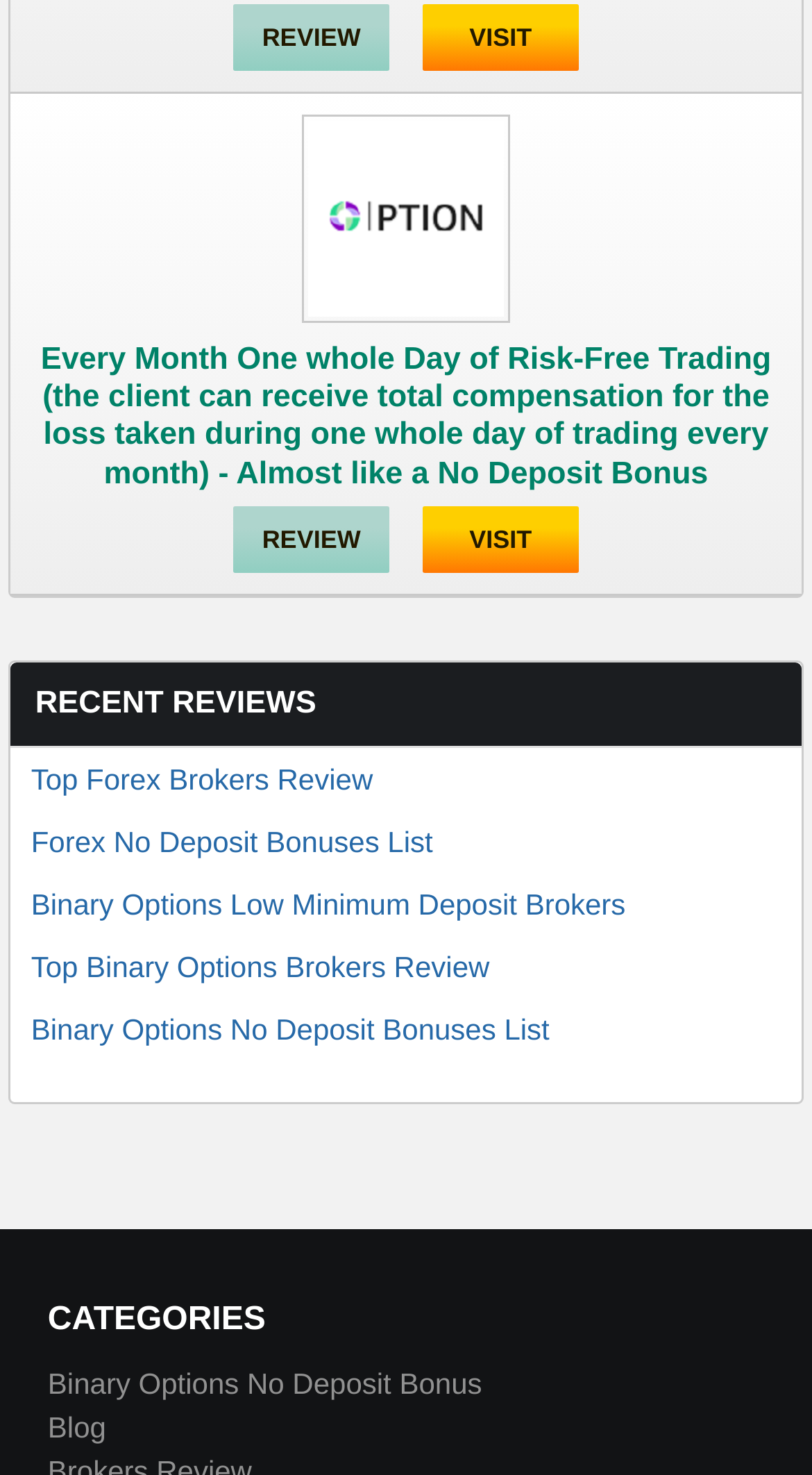Locate the bounding box coordinates of the area where you should click to accomplish the instruction: "Go to Blog".

[0.059, 0.956, 0.131, 0.979]